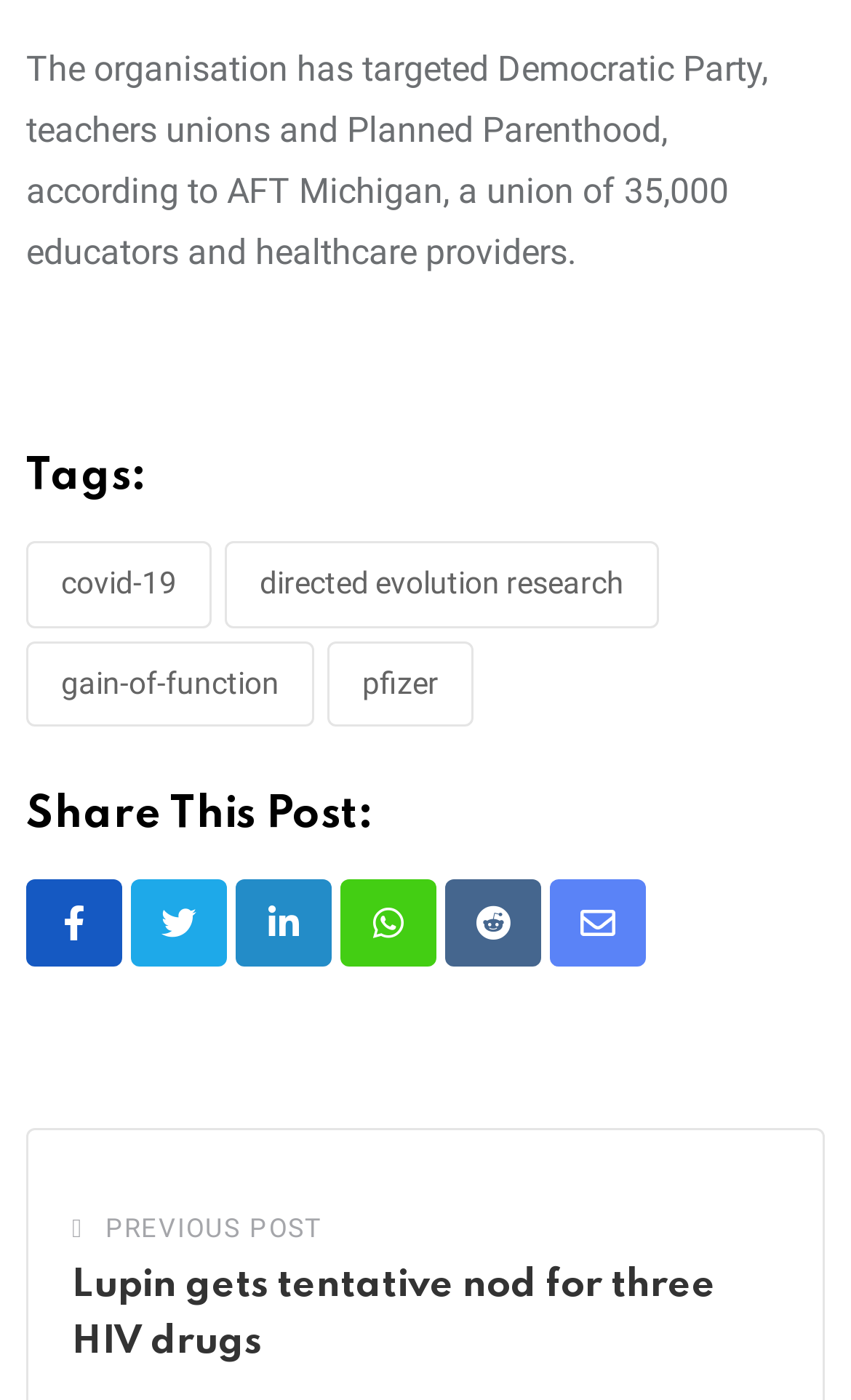Consider the image and give a detailed and elaborate answer to the question: 
What social media platform is represented by the icon ''?

The link ' LinkedIn' is present in the 'Share This Post' section, indicating that the icon '' represents LinkedIn.